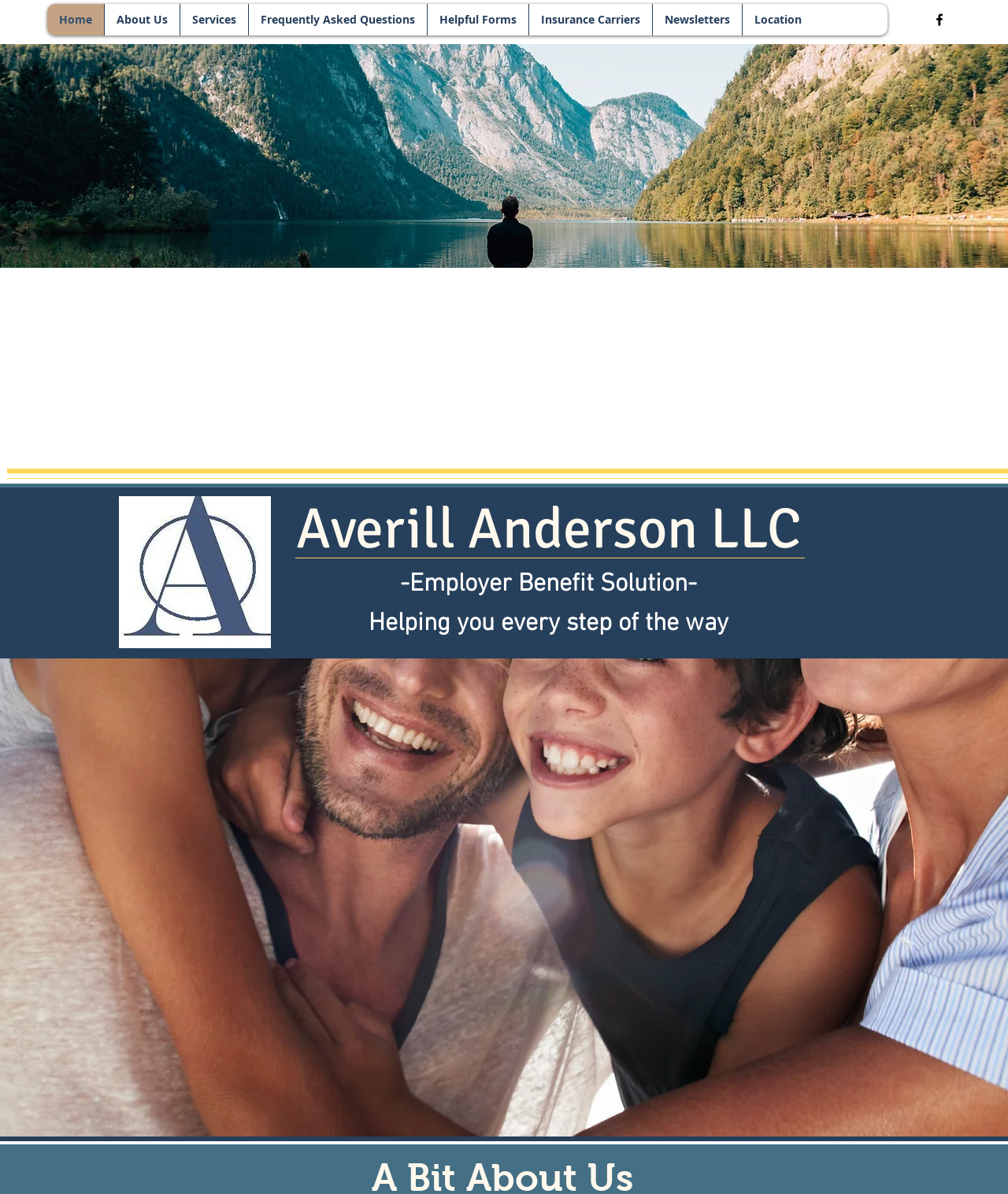What is the background image of the webpage?
Give a one-word or short-phrase answer derived from the screenshot.

Mountains Meet Lake